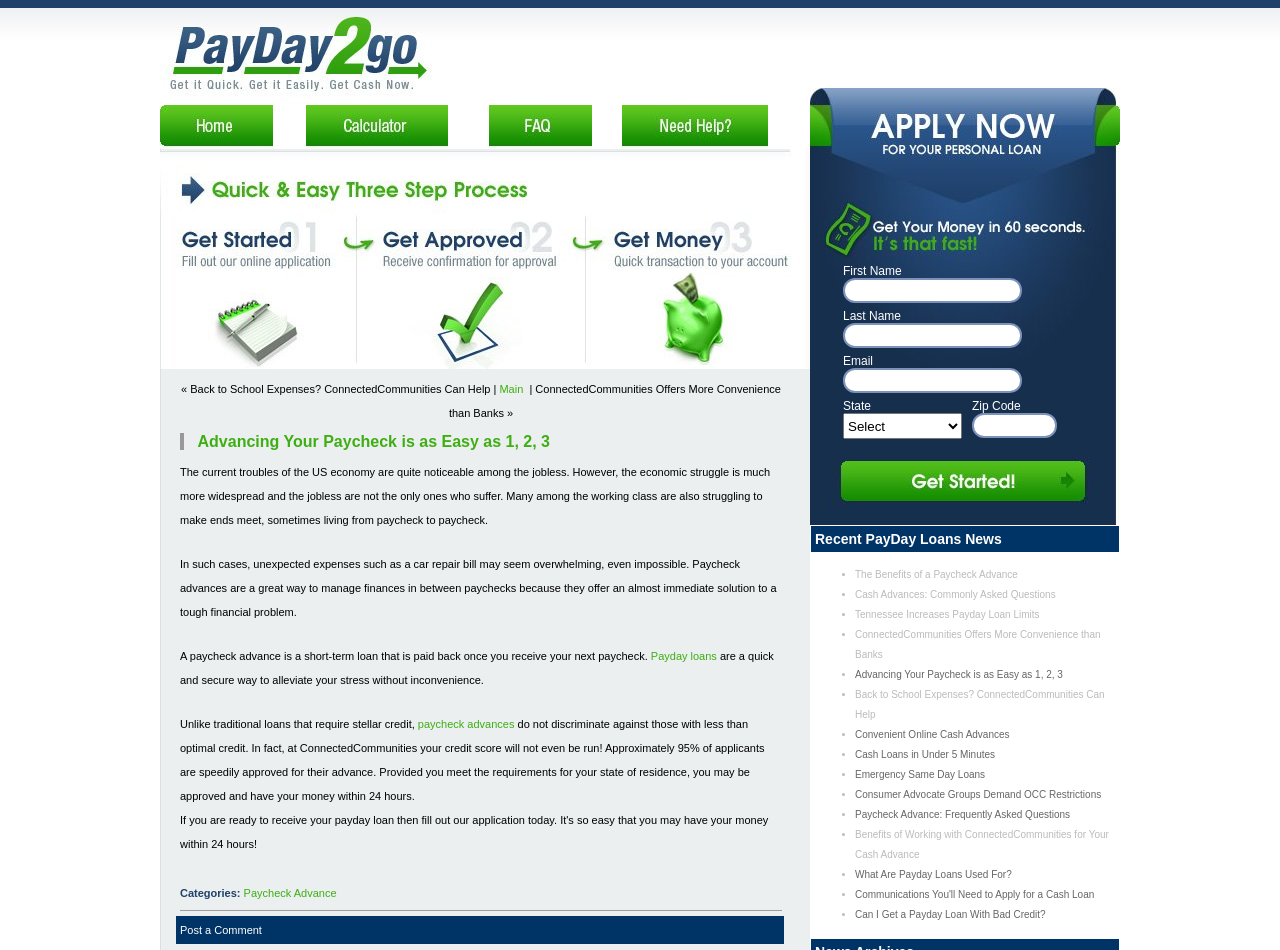Please predict the bounding box coordinates of the element's region where a click is necessary to complete the following instruction: "Click on Payday loans". The coordinates should be represented by four float numbers between 0 and 1, i.e., [left, top, right, bottom].

[0.508, 0.684, 0.56, 0.697]